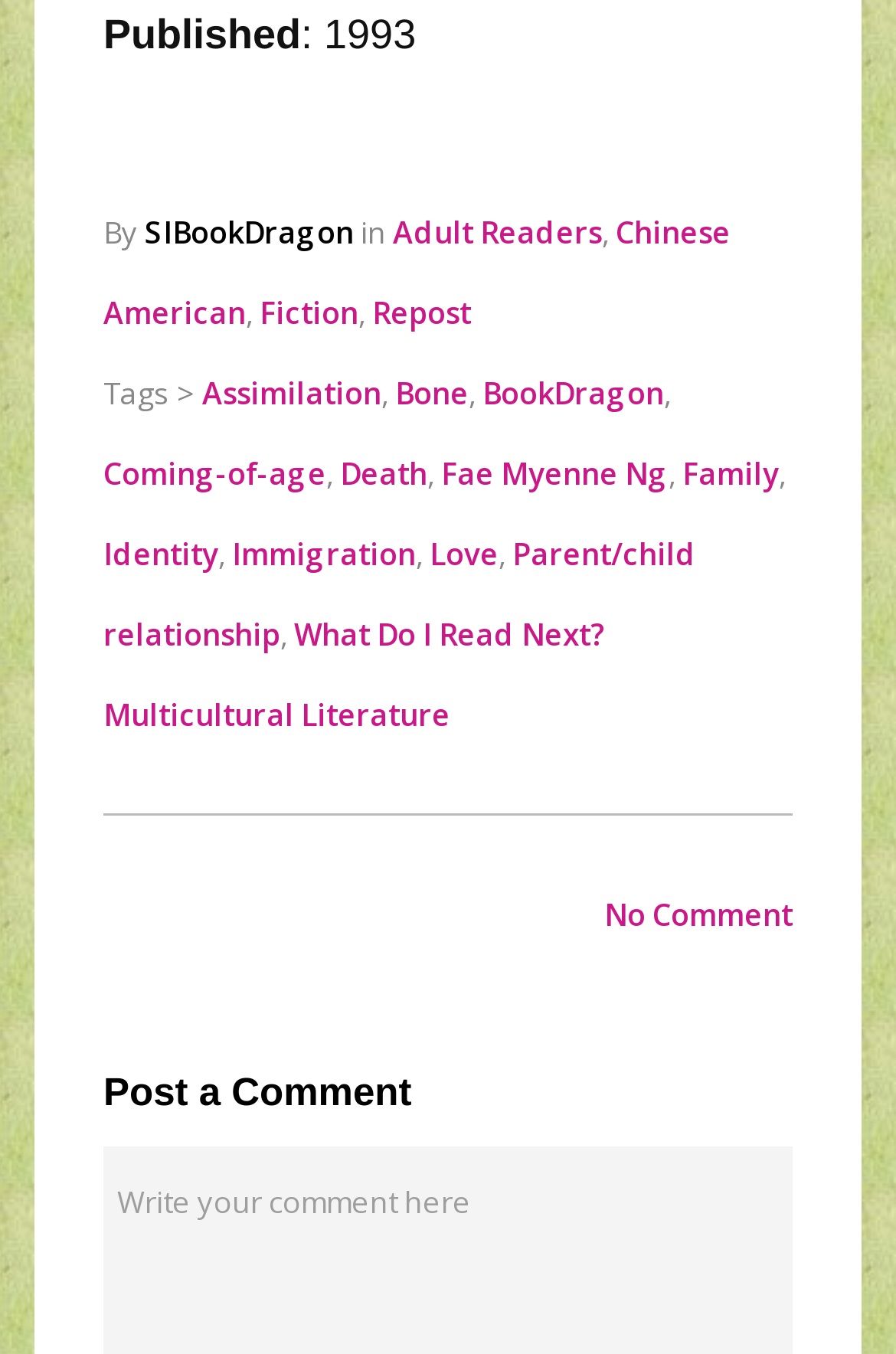Give a one-word or one-phrase response to the question:
Who is the author of the book?

Fae Myenne Ng